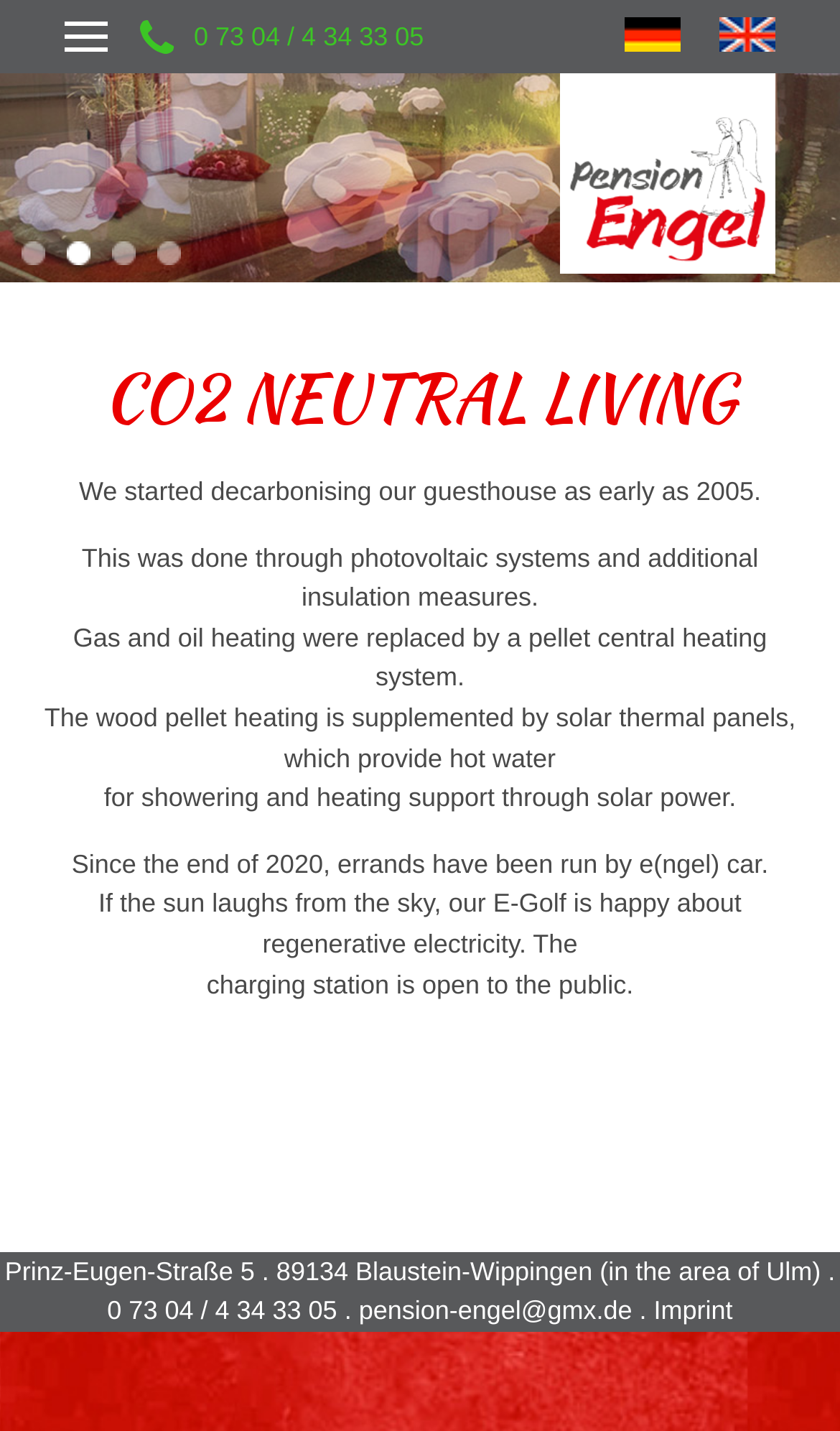Kindly determine the bounding box coordinates for the clickable area to achieve the given instruction: "Click the link to Pension Engel Blaustein-Wippingen".

[0.667, 0.175, 0.923, 0.196]